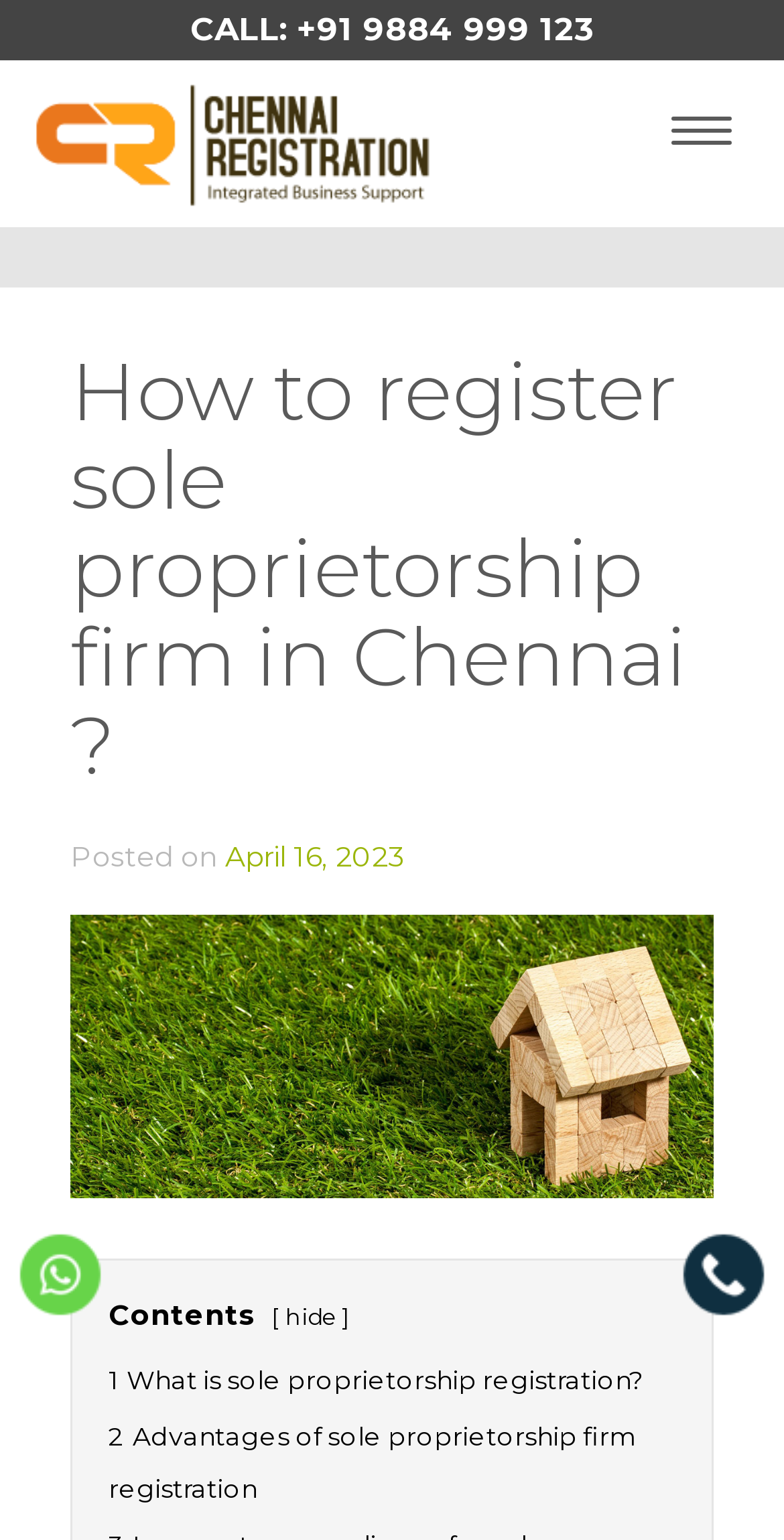Bounding box coordinates are specified in the format (top-left x, top-left y, bottom-right x, bottom-right y). All values are floating point numbers bounded between 0 and 1. Please provide the bounding box coordinate of the region this sentence describes: St. Bede's Anglican Church

None